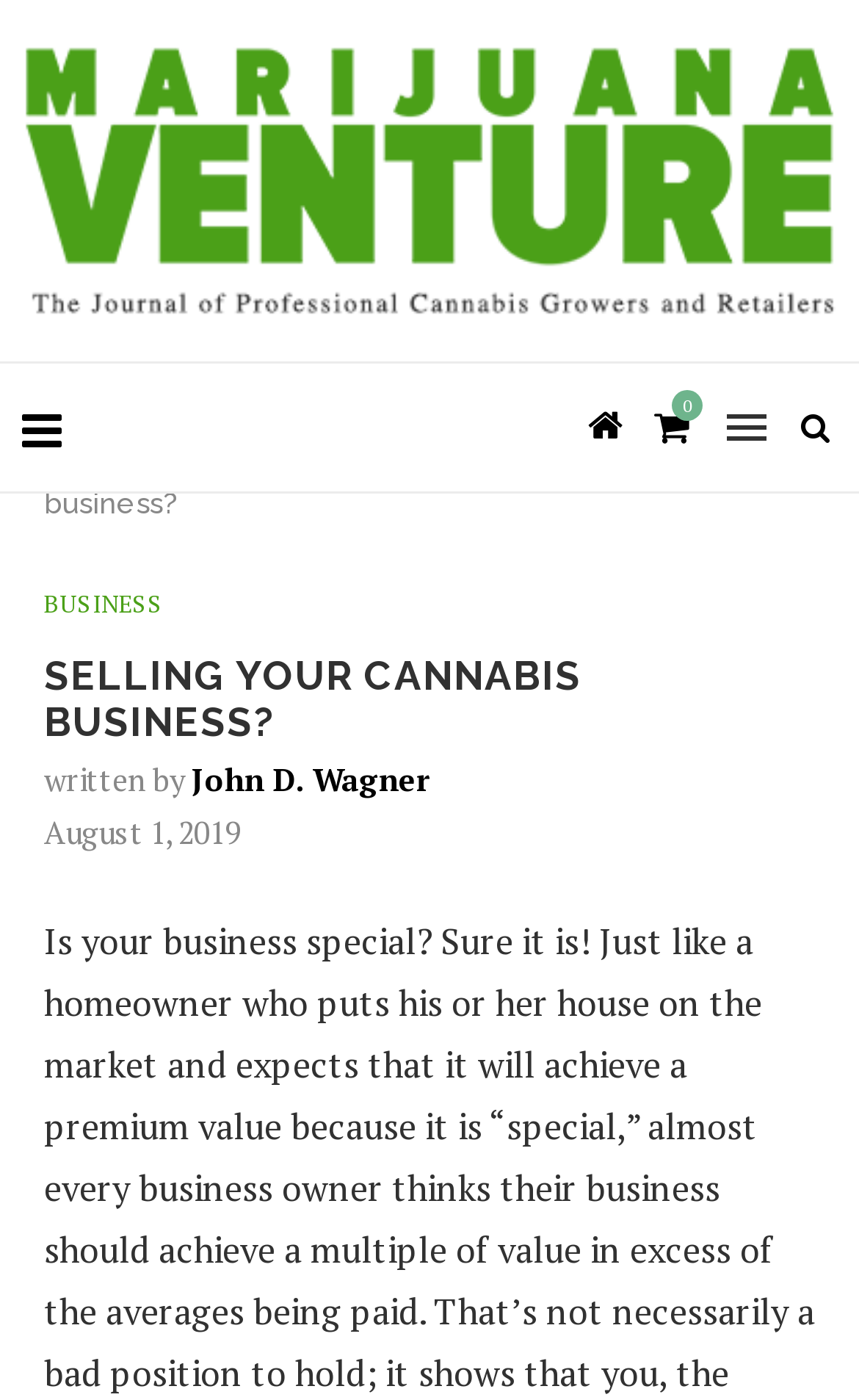Create a detailed narrative describing the layout and content of the webpage.

The webpage appears to be an article or blog post about selling a cannabis business. At the top, there is a logo of "Marijuana Venture" on the left side, which is also a clickable link. Below the logo, there are four social media icons aligned horizontally, each a separate link.

The main content of the webpage starts with a navigation menu, featuring links to "Home" and "Business" on the top left. Below the navigation menu, there is a heading that reads "Selling your cannabis business?" in a larger font size. 

Underneath the heading, there is a subheading that says "BUSINESS" in a smaller font size. The main article title "SELLING YOUR CANNABIS BUSINESS?" is displayed prominently in a large font size, spanning almost the entire width of the page.

The author's name, "John D. Wagner", is mentioned below the article title, preceded by the text "written by". The date of publication, "August 1, 2019", is displayed on the same line as the author's name.